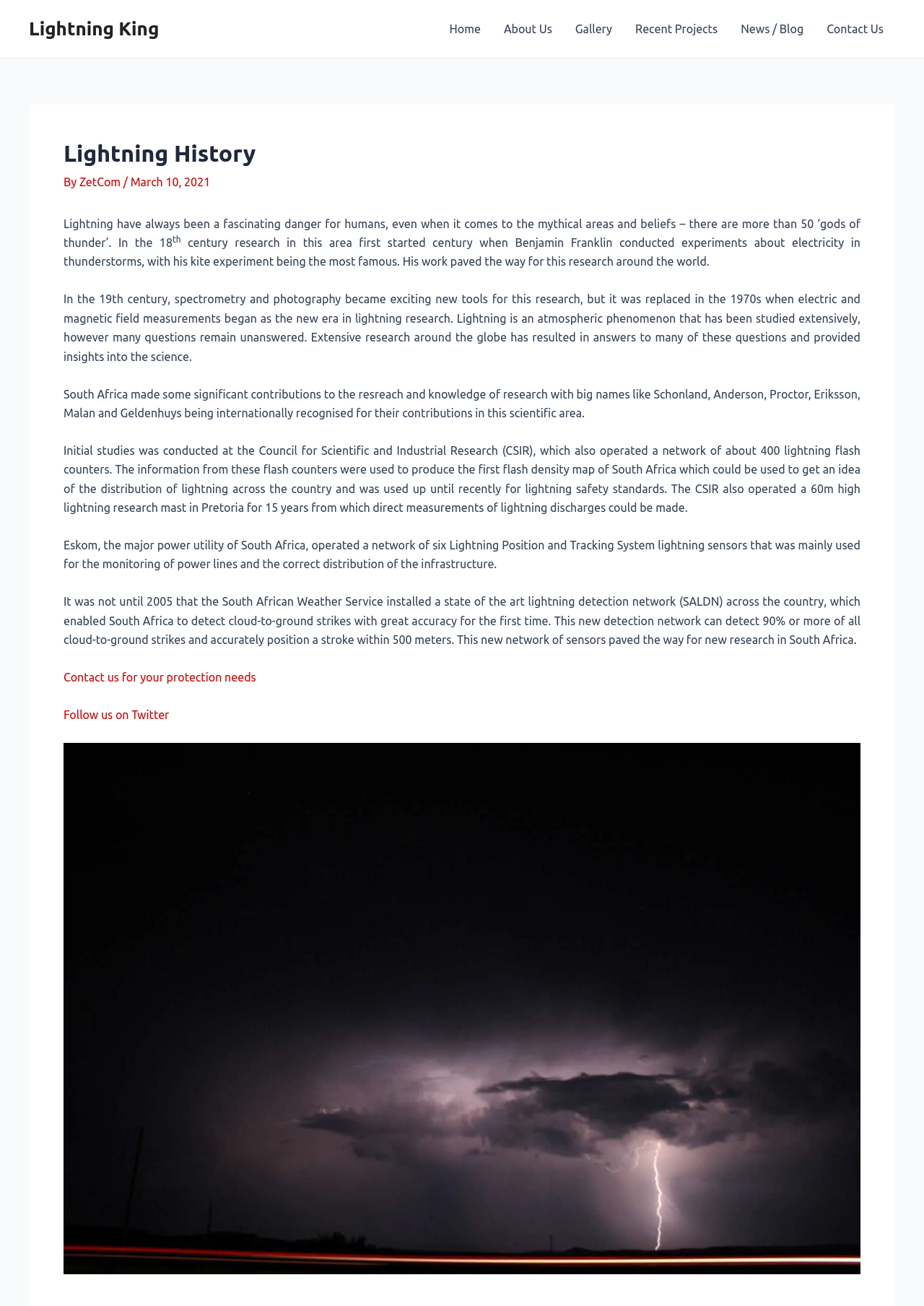Indicate the bounding box coordinates of the element that must be clicked to execute the instruction: "Click on the 'Contact us for your protection needs' link". The coordinates should be given as four float numbers between 0 and 1, i.e., [left, top, right, bottom].

[0.069, 0.514, 0.277, 0.524]